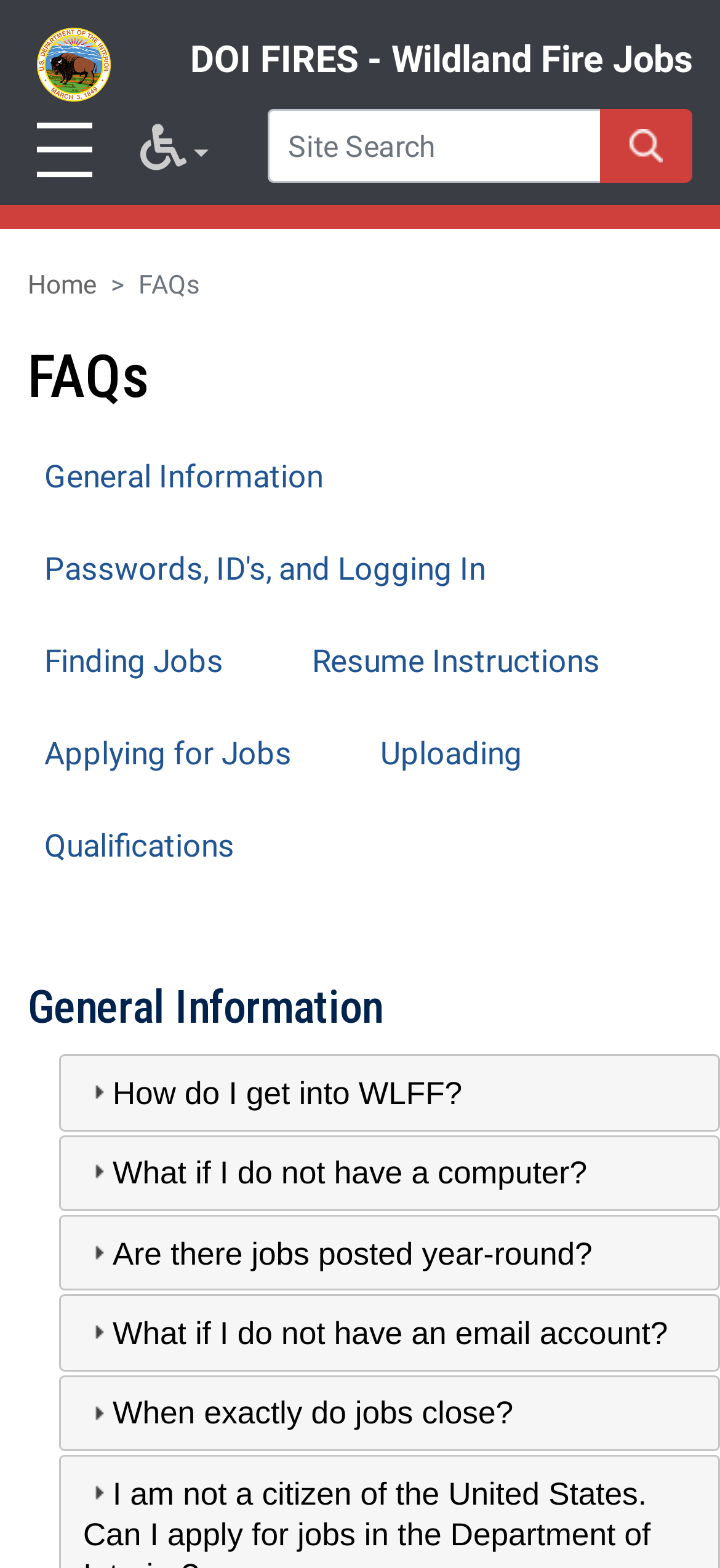Locate the bounding box coordinates of the element you need to click to accomplish the task described by this instruction: "Search for a keyword".

[0.833, 0.069, 0.962, 0.117]